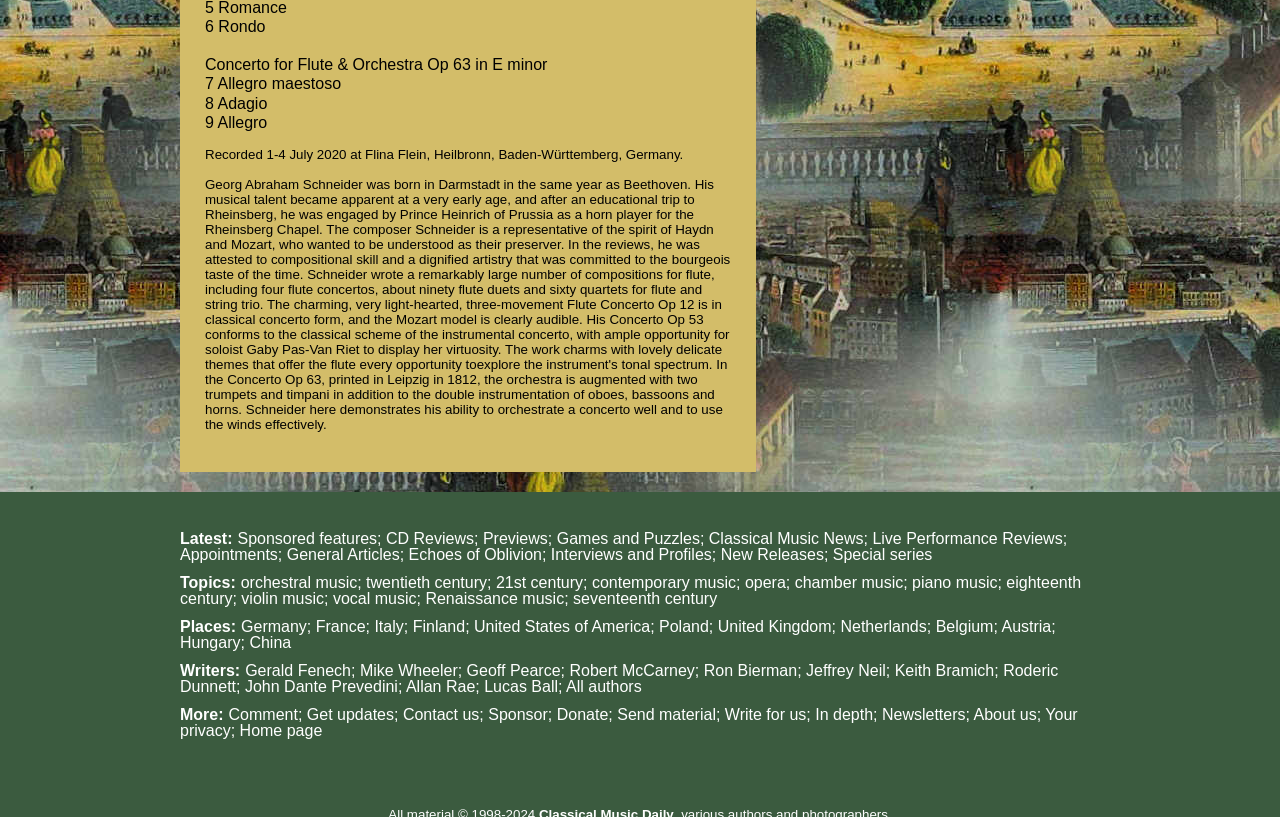Who is mentioned as a composer?
Using the screenshot, give a one-word or short phrase answer.

Schneider, Haydn, Mozart, Beethoven